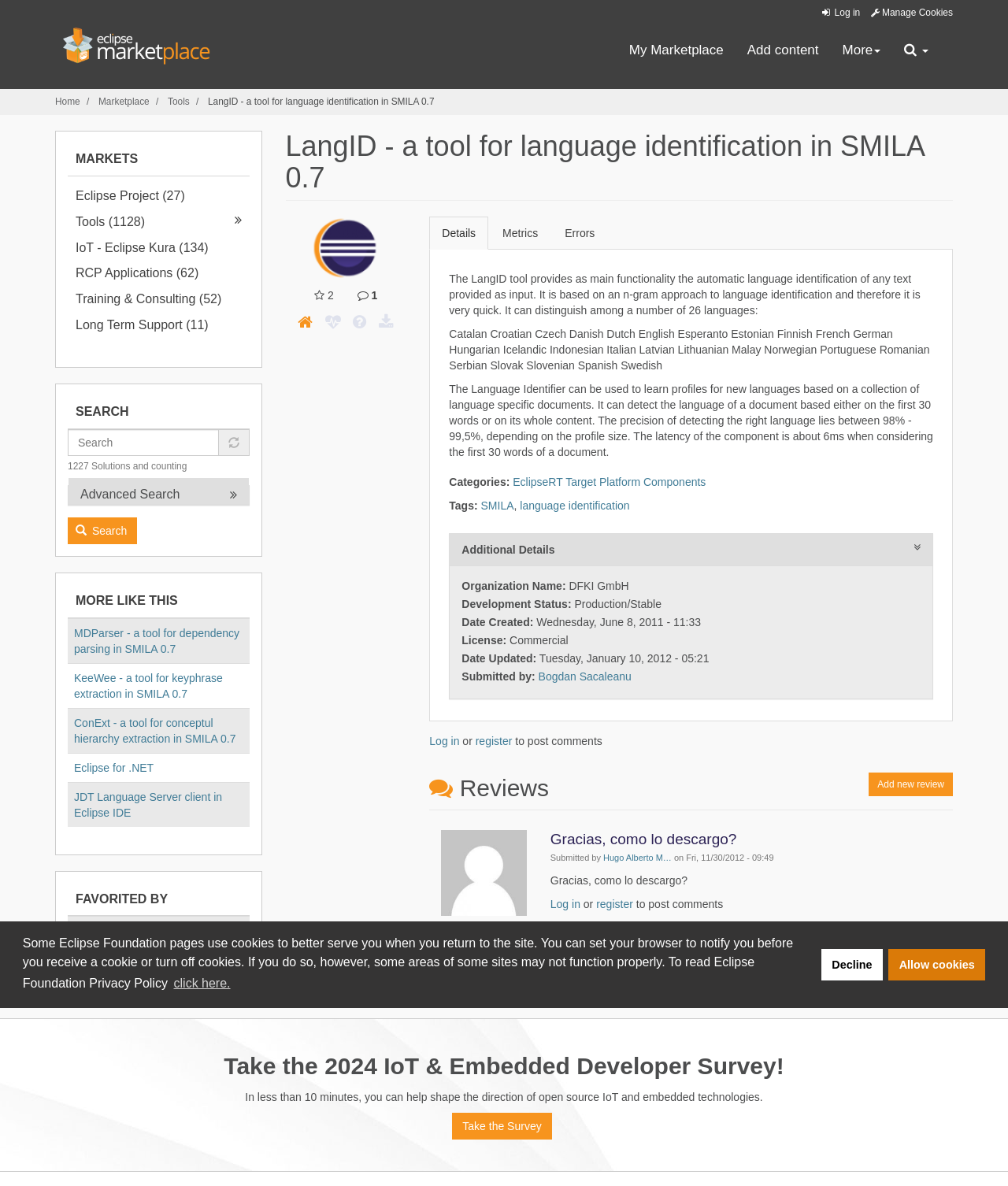Please identify the bounding box coordinates of the area that needs to be clicked to follow this instruction: "Click the 'Add new review' link".

[0.862, 0.652, 0.945, 0.672]